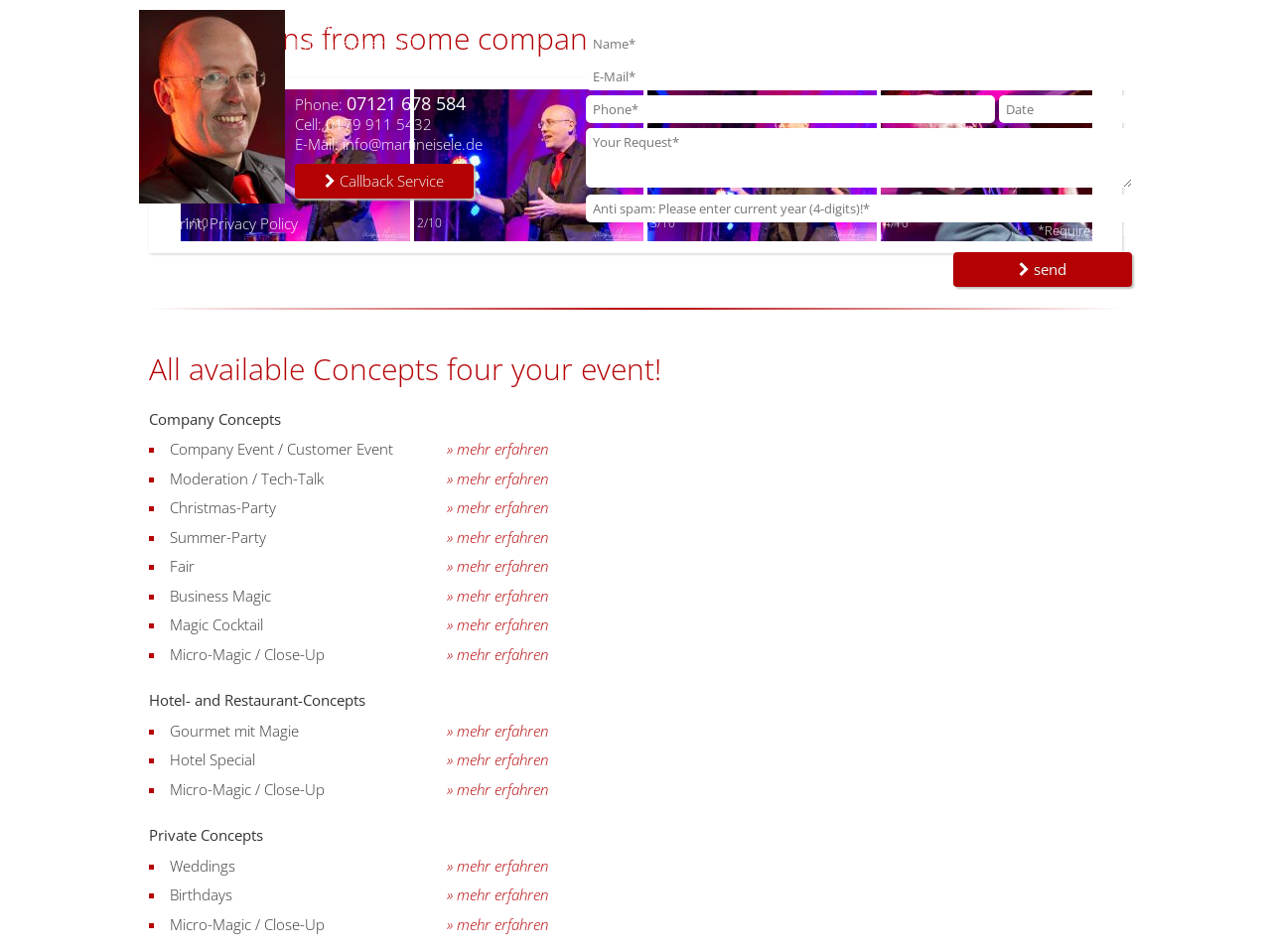Based on the element description "parent_node: Contact Sheet name="telefon" placeholder="Phone*"", predict the bounding box coordinates of the UI element.

[0.461, 0.1, 0.783, 0.129]